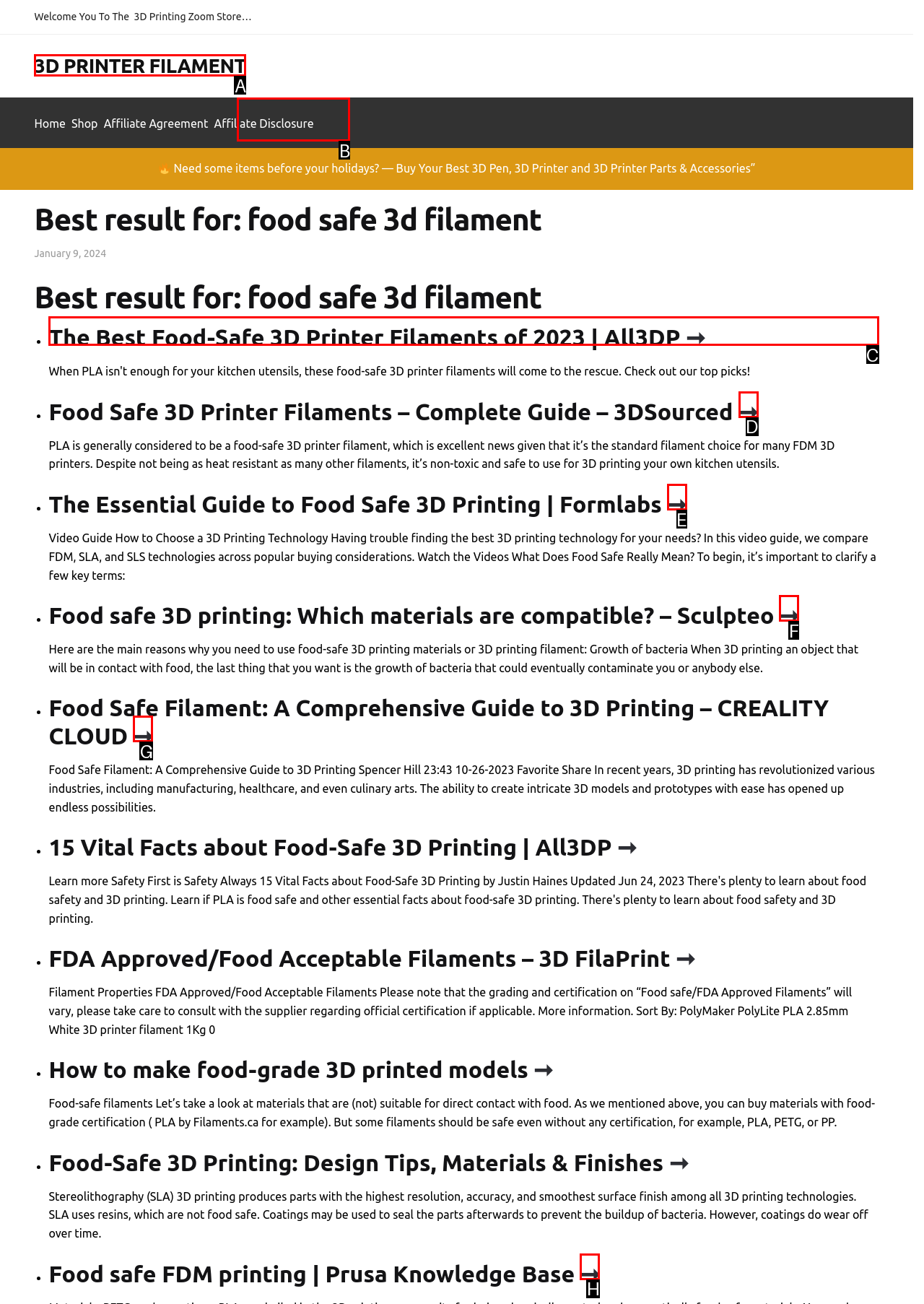Find the correct option to complete this instruction: Click on 'The Best Food-Safe 3D Printer Filaments of 2023 | All3DP'. Reply with the corresponding letter.

C